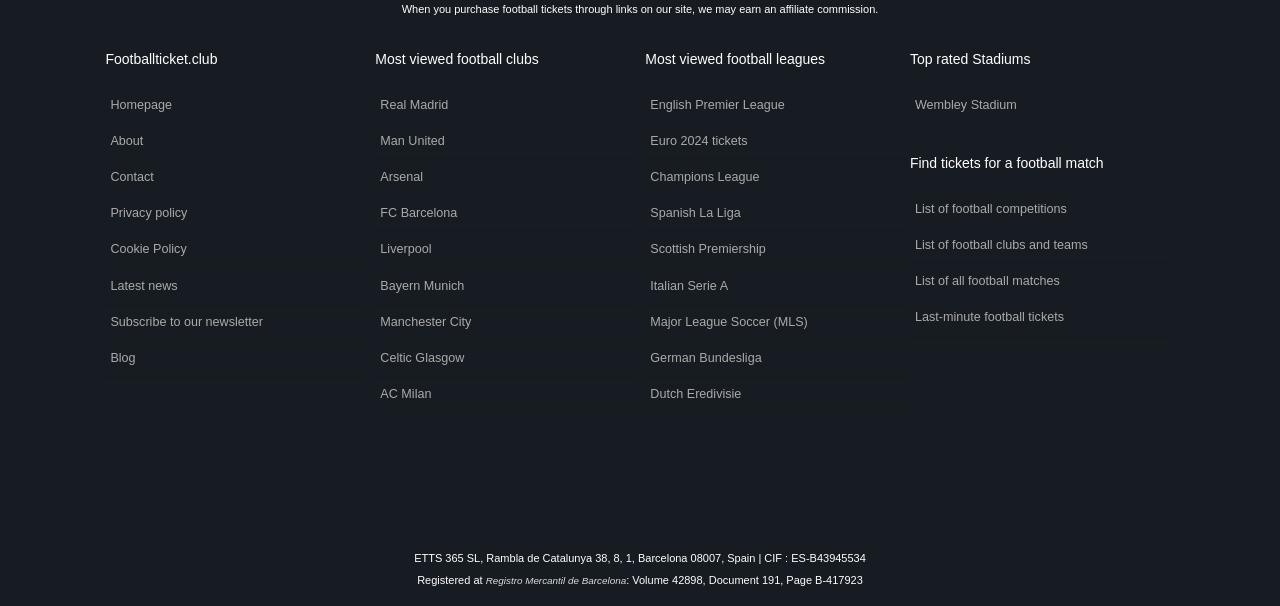Using the information from the screenshot, answer the following question thoroughly:
How many links are there in the 'Most viewed football clubs' section?

The 'Most viewed football clubs' section is a navigation element that contains 11 links to different football clubs, including Real Madrid, Man United, Arsenal, and others.